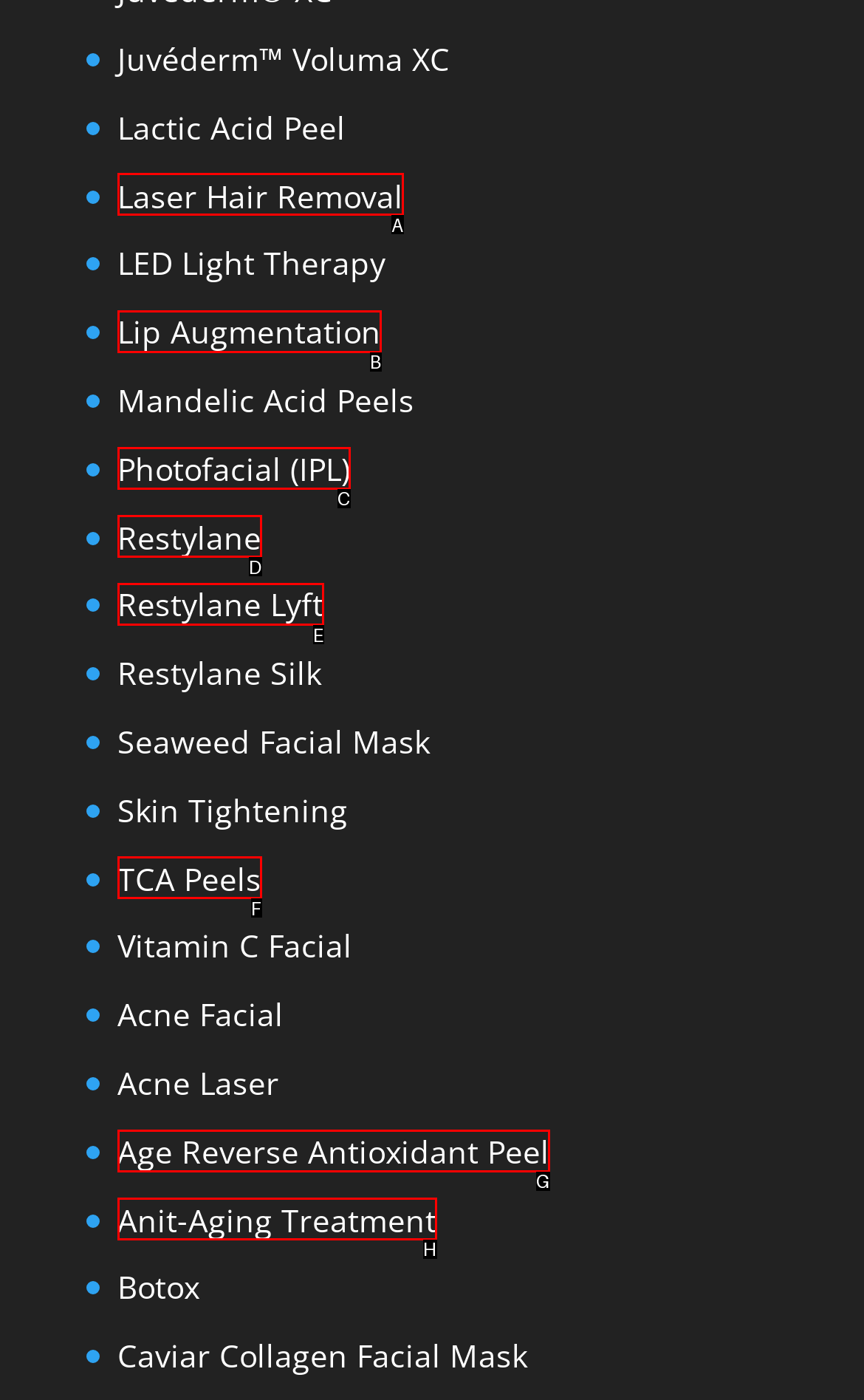Identify the correct UI element to click for this instruction: View Laser Hair Removal
Respond with the appropriate option's letter from the provided choices directly.

A